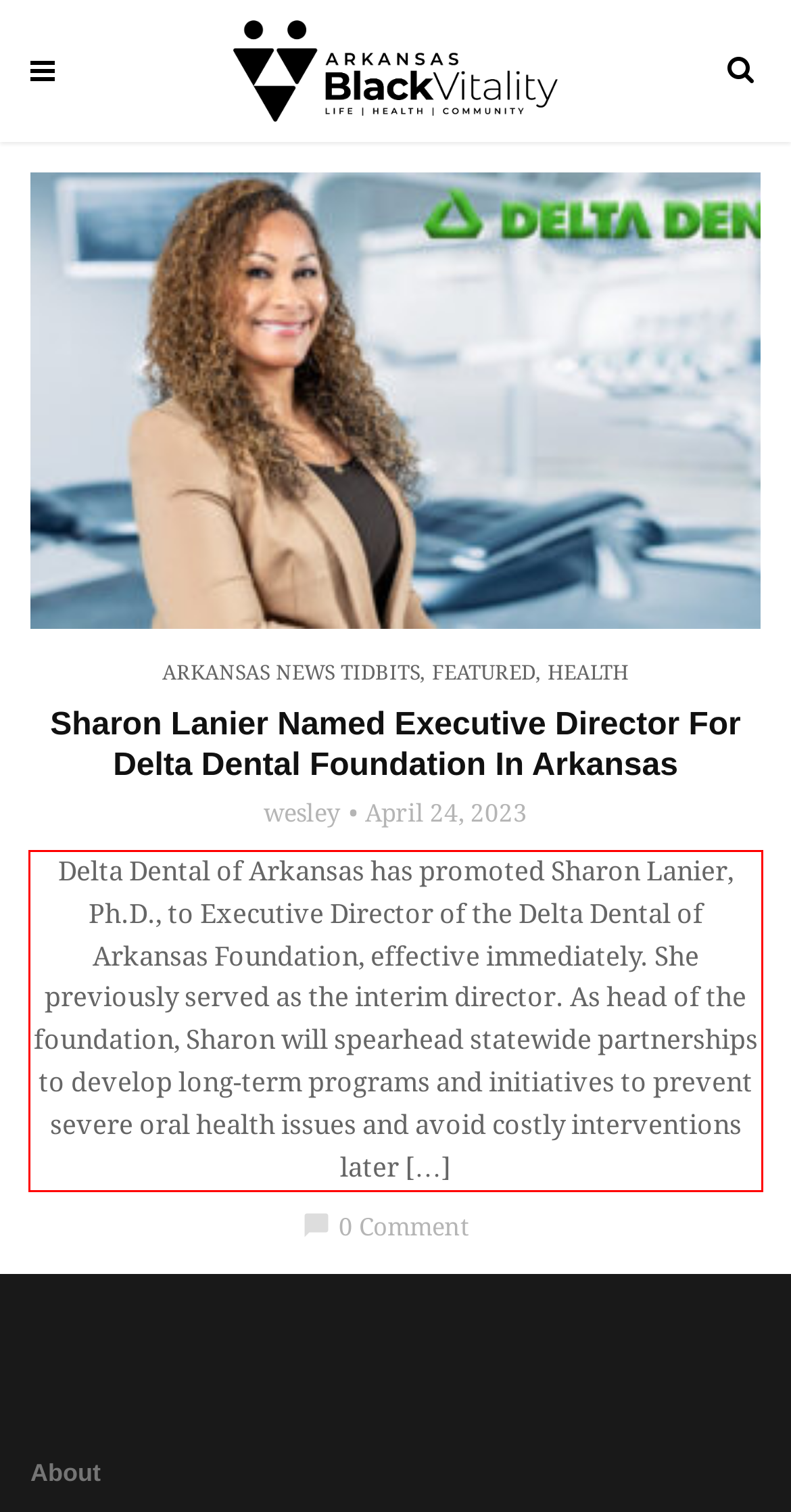You have a screenshot of a webpage with a UI element highlighted by a red bounding box. Use OCR to obtain the text within this highlighted area.

Delta Dental of Arkansas has promoted Sharon Lanier, Ph.D., to Executive Director of the Delta Dental of Arkansas Foundation, effective immediately. She previously served as the interim director. As head of the foundation, Sharon will spearhead statewide partnerships to develop long-term programs and initiatives to prevent severe oral health issues and avoid costly interventions later […]